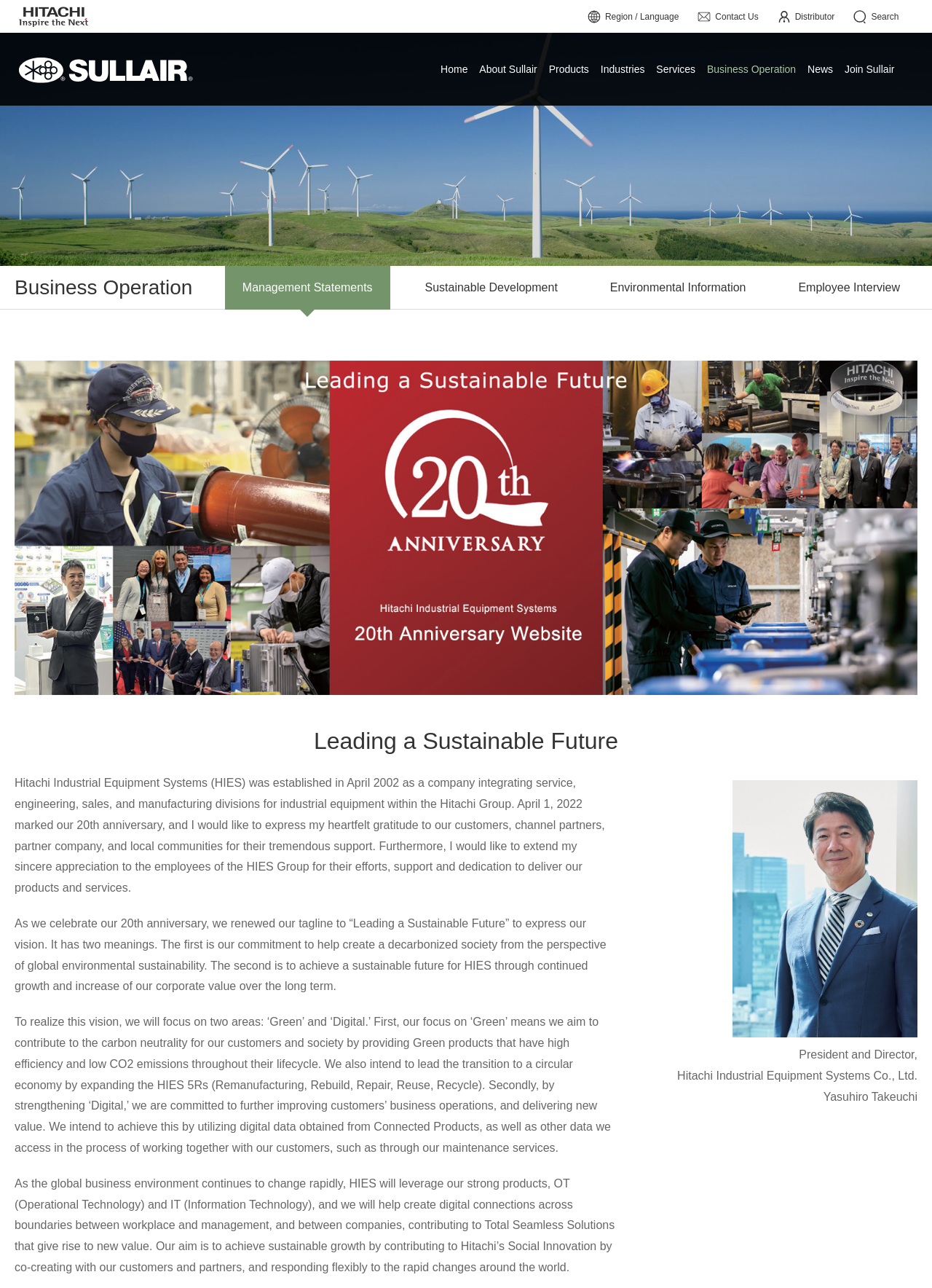Please determine the bounding box coordinates for the UI element described as: "parent_node: Region / Language".

[0.02, 0.005, 0.094, 0.021]